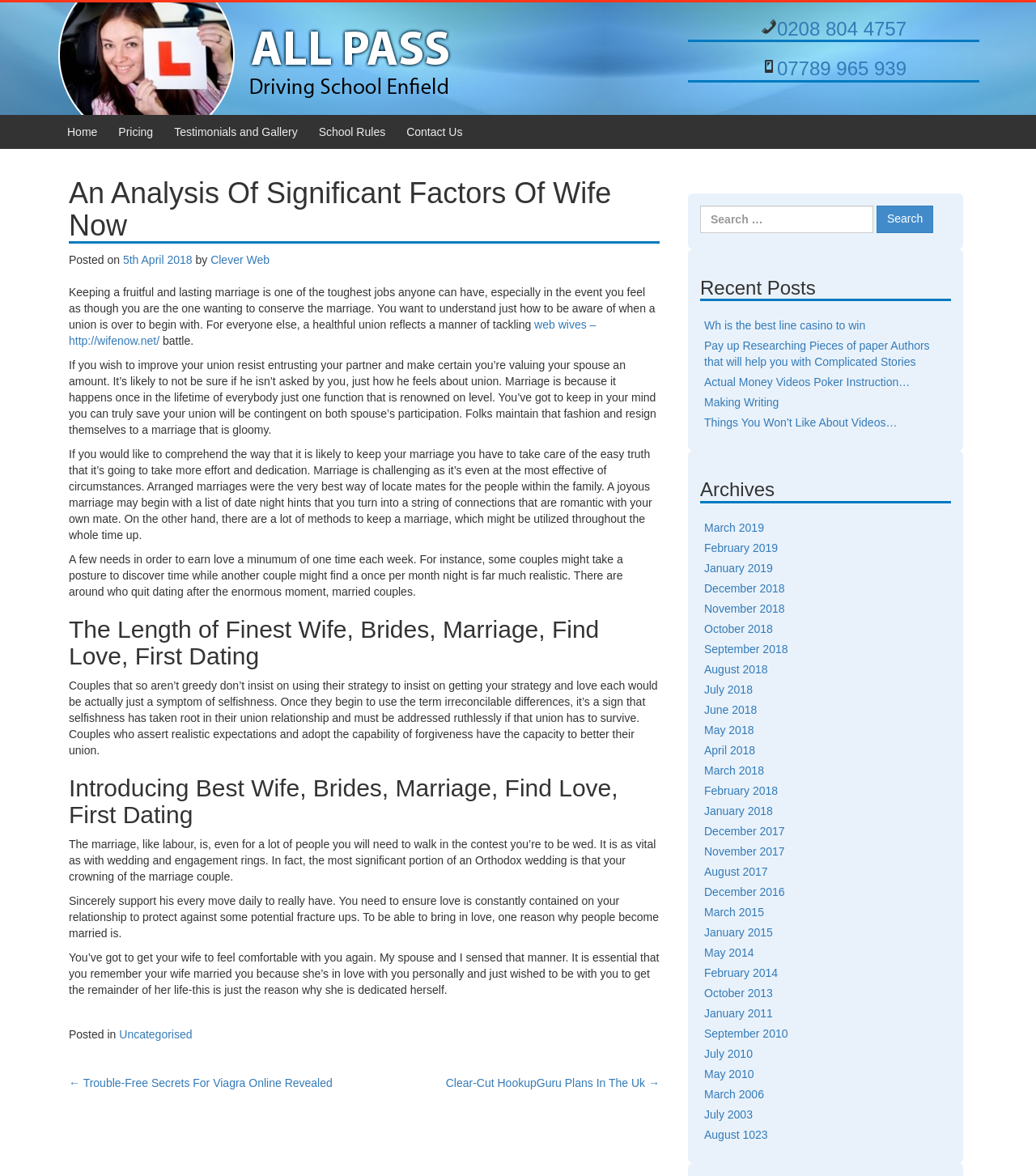Can you specify the bounding box coordinates of the area that needs to be clicked to fulfill the following instruction: "Read the 'An Analysis Of Significant Factors Of Wife Now' article"?

[0.066, 0.151, 0.637, 0.207]